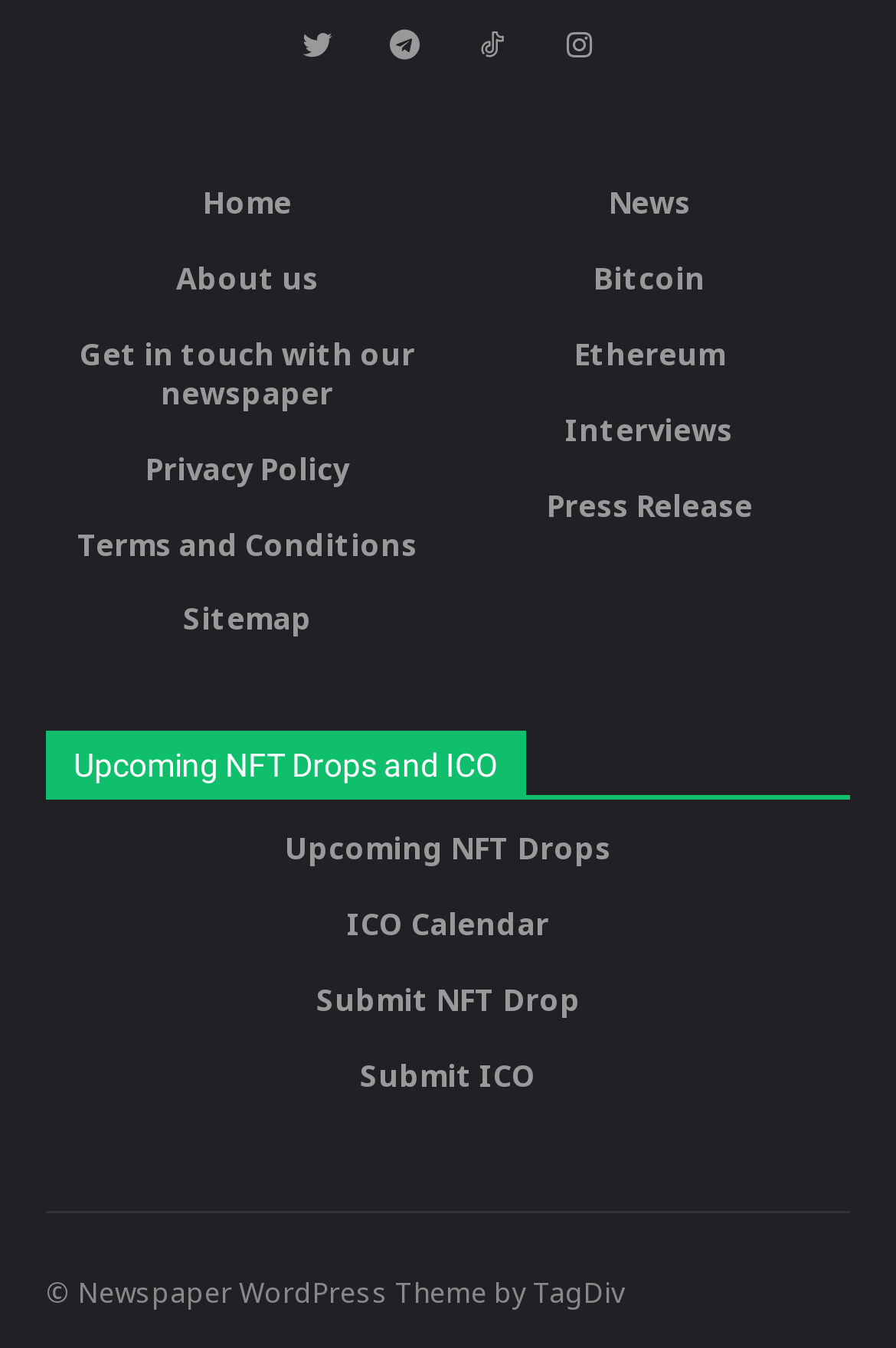Locate the bounding box coordinates of the element I should click to achieve the following instruction: "explore upcoming NFT drops".

[0.051, 0.616, 0.949, 0.645]